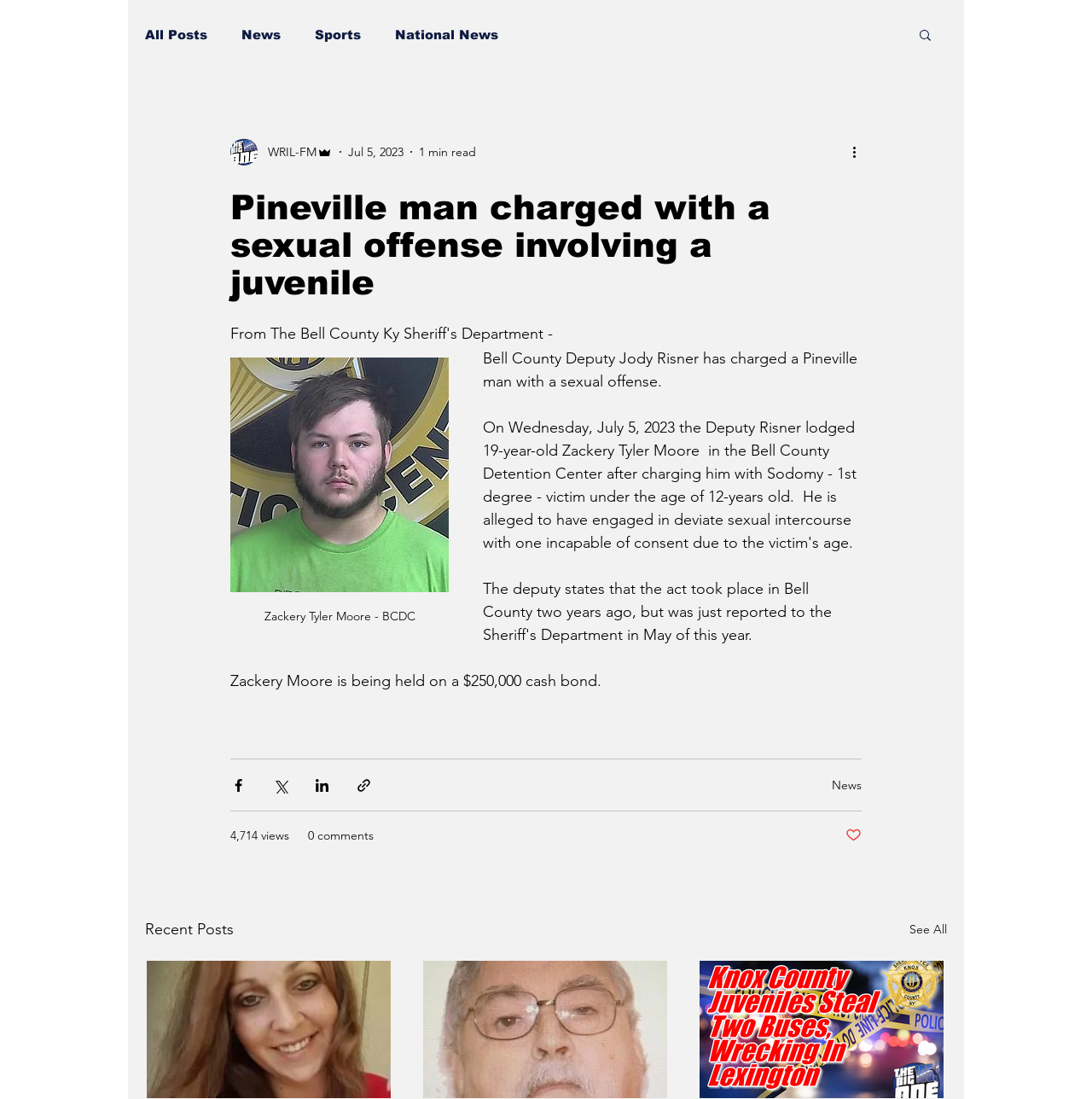Based on the image, please elaborate on the answer to the following question:
How many views does this news article have?

I found the answer by looking at the bottom of the article section, where it displays the view count as '4,714 views'.